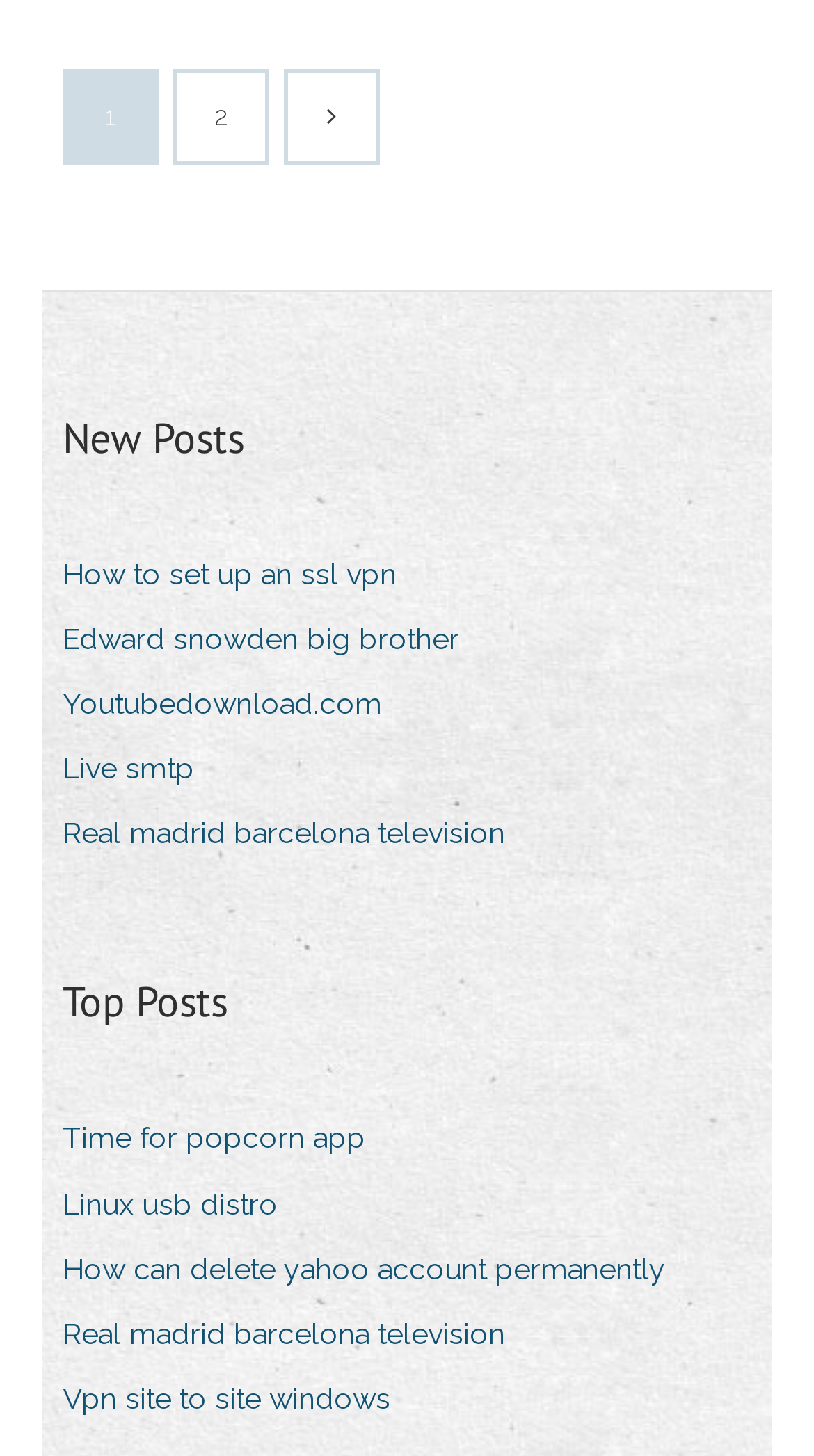Provide the bounding box coordinates for the specified HTML element described in this description: "Vpn site to site windows". The coordinates should be four float numbers ranging from 0 to 1, in the format [left, top, right, bottom].

[0.077, 0.942, 0.518, 0.981]